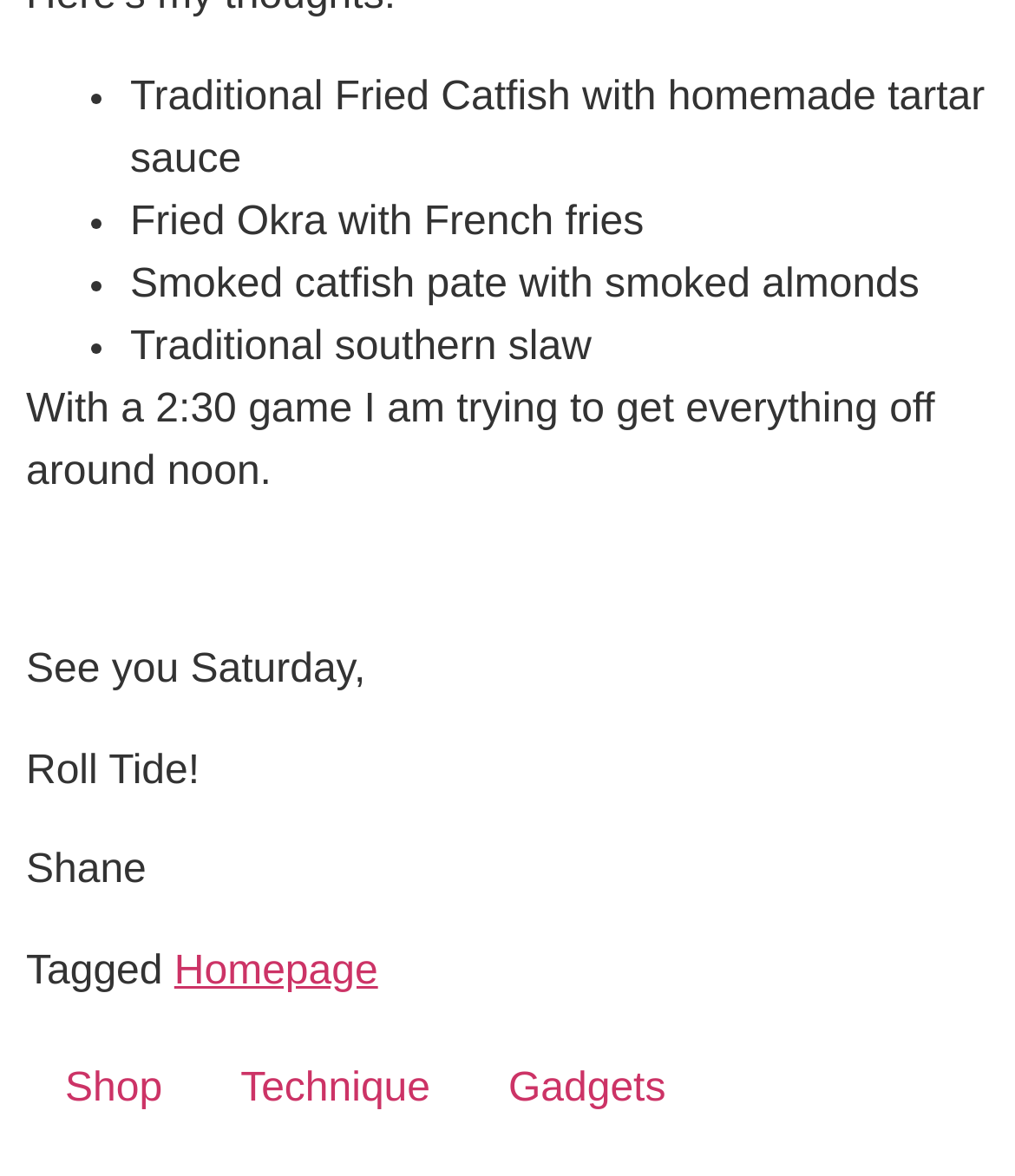What is the first menu item?
Kindly give a detailed and elaborate answer to the question.

The first menu item is 'Traditional Fried Catfish with homemade tartar sauce' which is indicated by the StaticText element with bounding box coordinates [0.128, 0.063, 0.97, 0.154] and is the first item in the list.